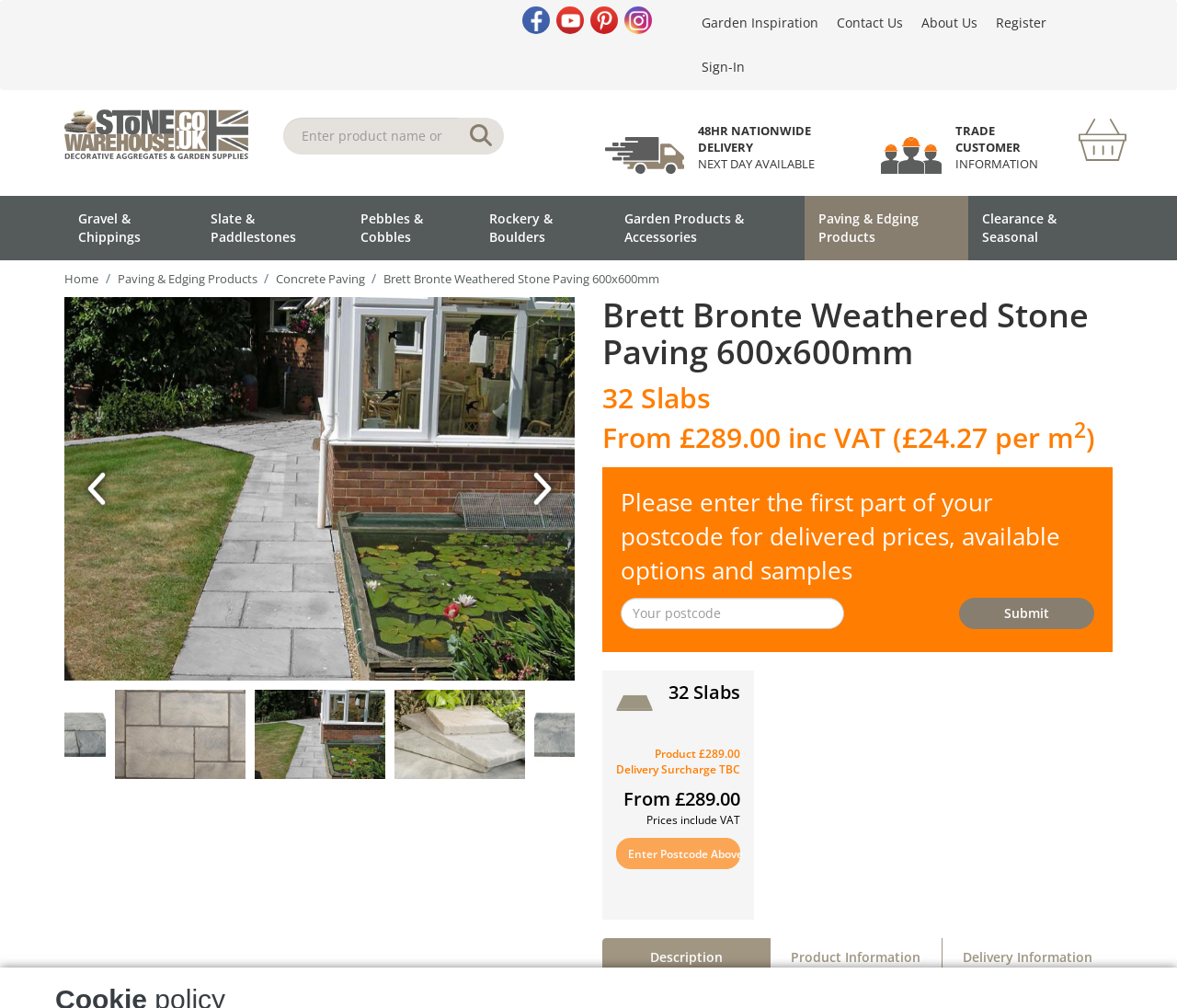Please identify the bounding box coordinates of the area I need to click to accomplish the following instruction: "View garden inspiration".

[0.588, 0.001, 0.703, 0.045]